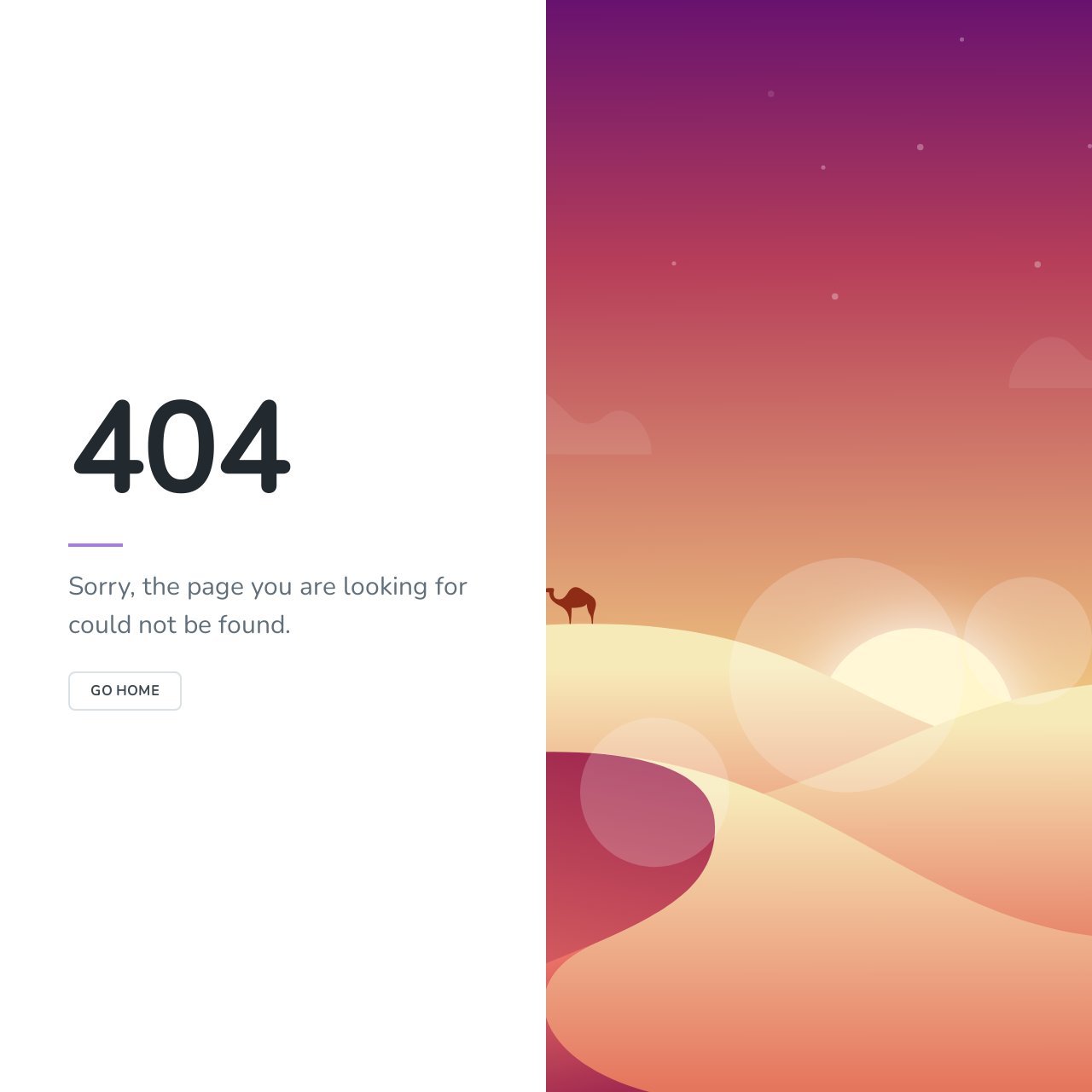Identify the bounding box coordinates for the UI element mentioned here: "Go Home". Provide the coordinates as four float values between 0 and 1, i.e., [left, top, right, bottom].

[0.062, 0.624, 0.166, 0.641]